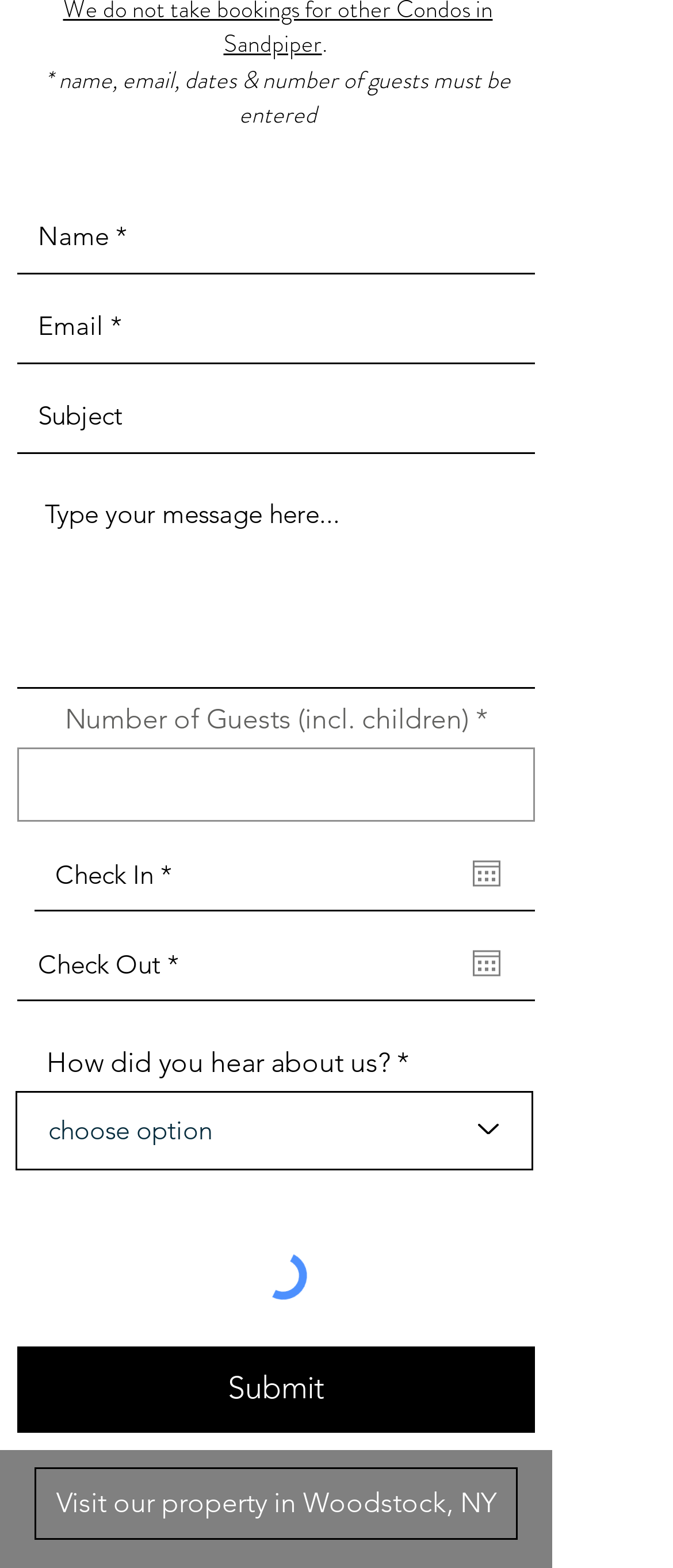Please find the bounding box coordinates of the element that needs to be clicked to perform the following instruction: "Visit our property in Woodstock, NY". The bounding box coordinates should be four float numbers between 0 and 1, represented as [left, top, right, bottom].

[0.051, 0.936, 0.769, 0.982]